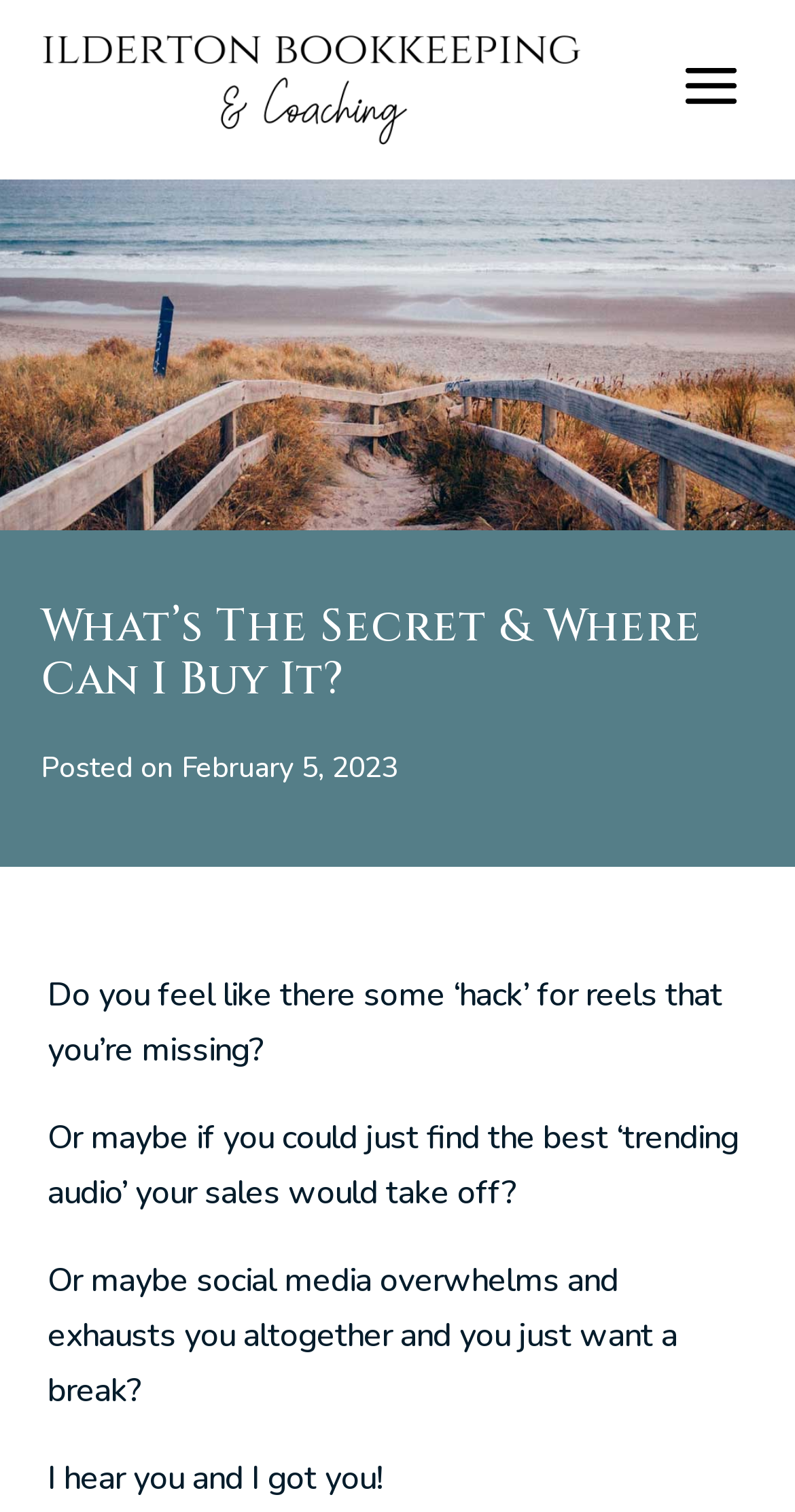What is the date of the posted article?
Look at the screenshot and provide an in-depth answer.

The date of the posted article can be found below the title of the article. The text 'Posted on February 5, 2023' indicates the date when the article was posted.